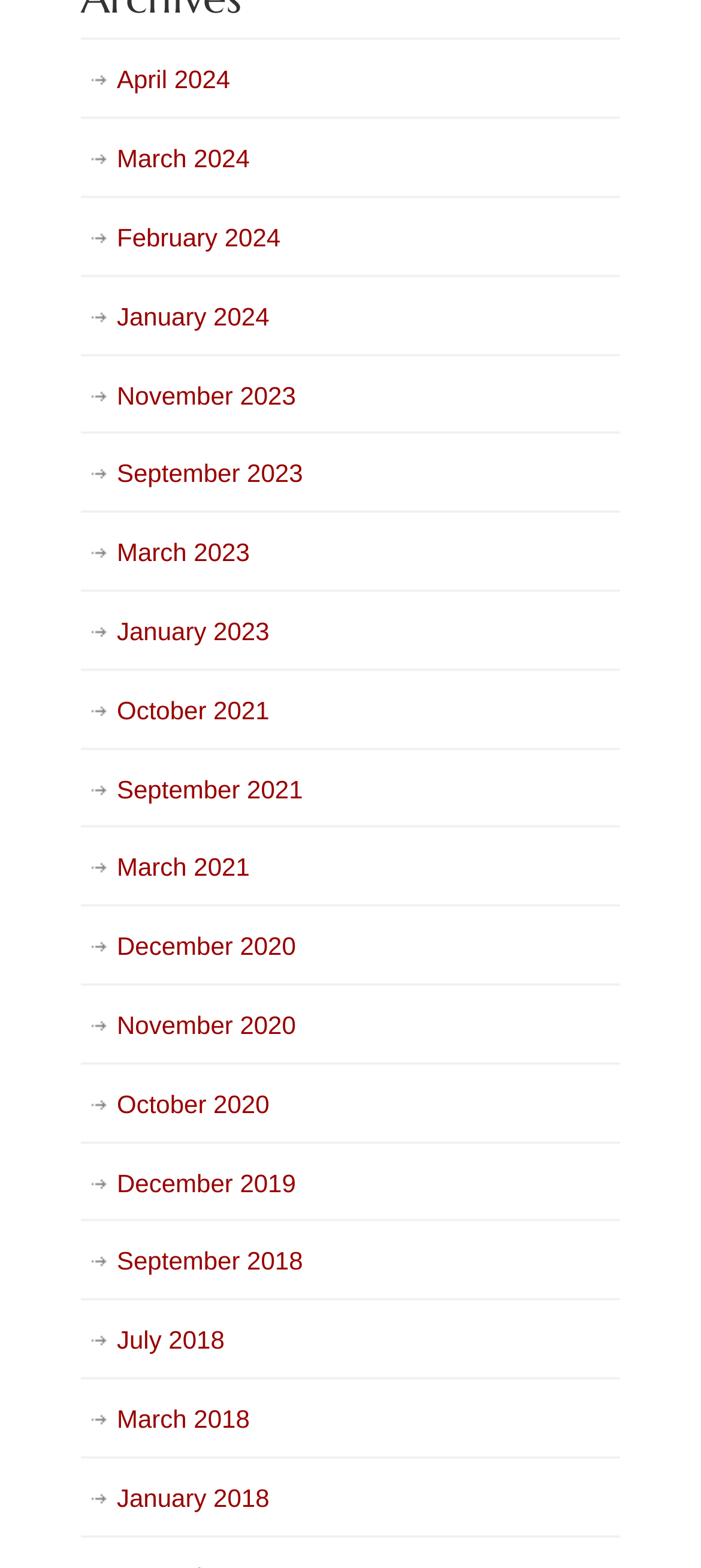Refer to the screenshot and give an in-depth answer to this question: What is the earliest month listed?

After reviewing the links, I find that the earliest month listed is January 2018, which is located at the bottom of the list.